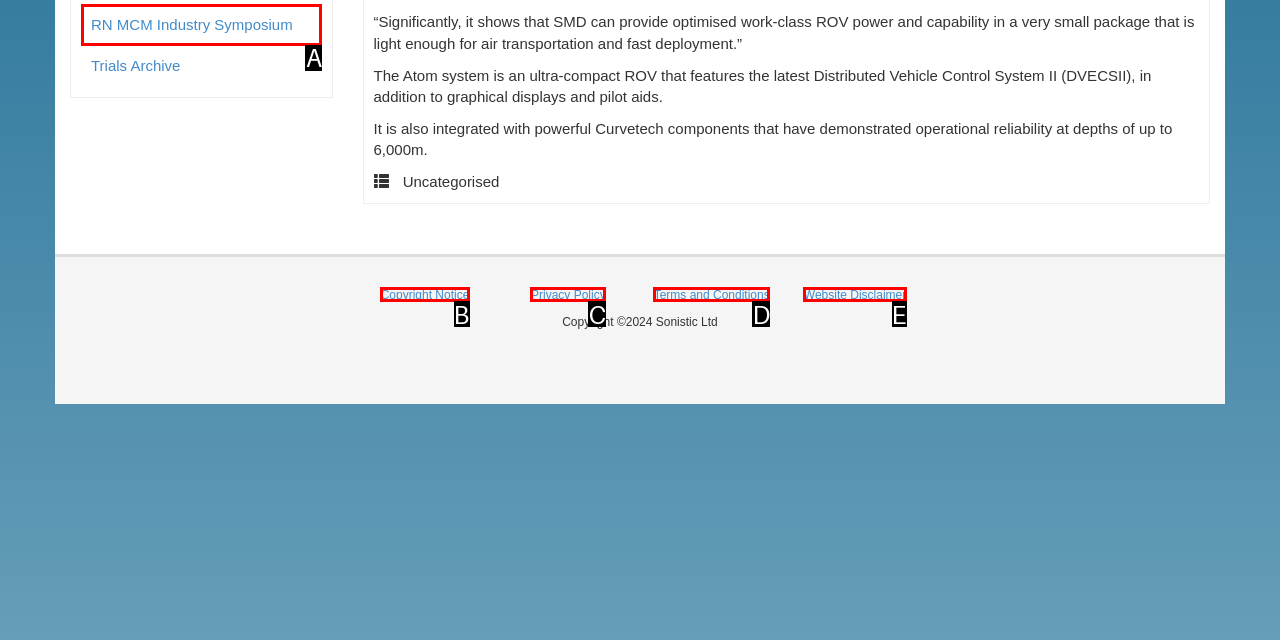Based on the element described as: Terms and Conditions
Find and respond with the letter of the correct UI element.

D